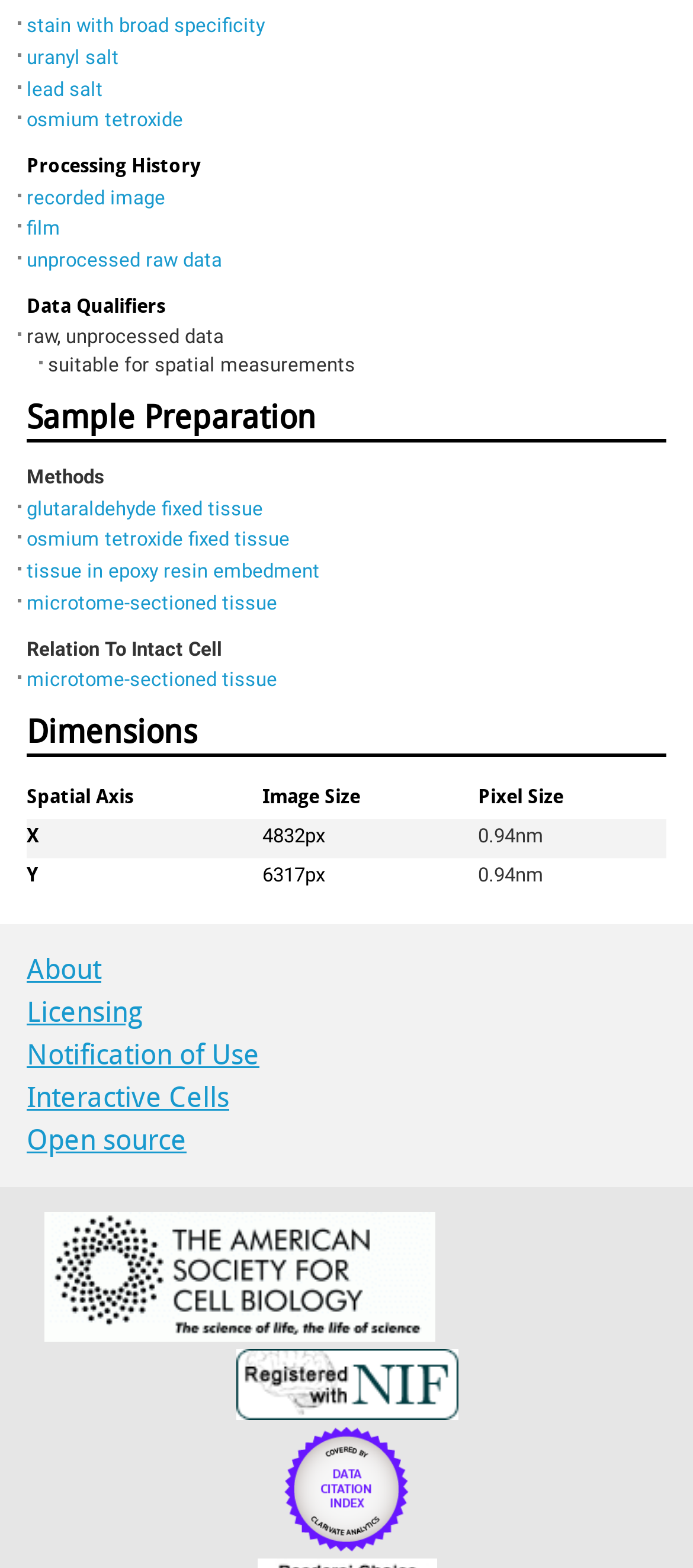Using the given element description, provide the bounding box coordinates (top-left x, top-left y, bottom-right x, bottom-right y) for the corresponding UI element in the screenshot: stain with broad specificity

[0.038, 0.009, 0.382, 0.024]